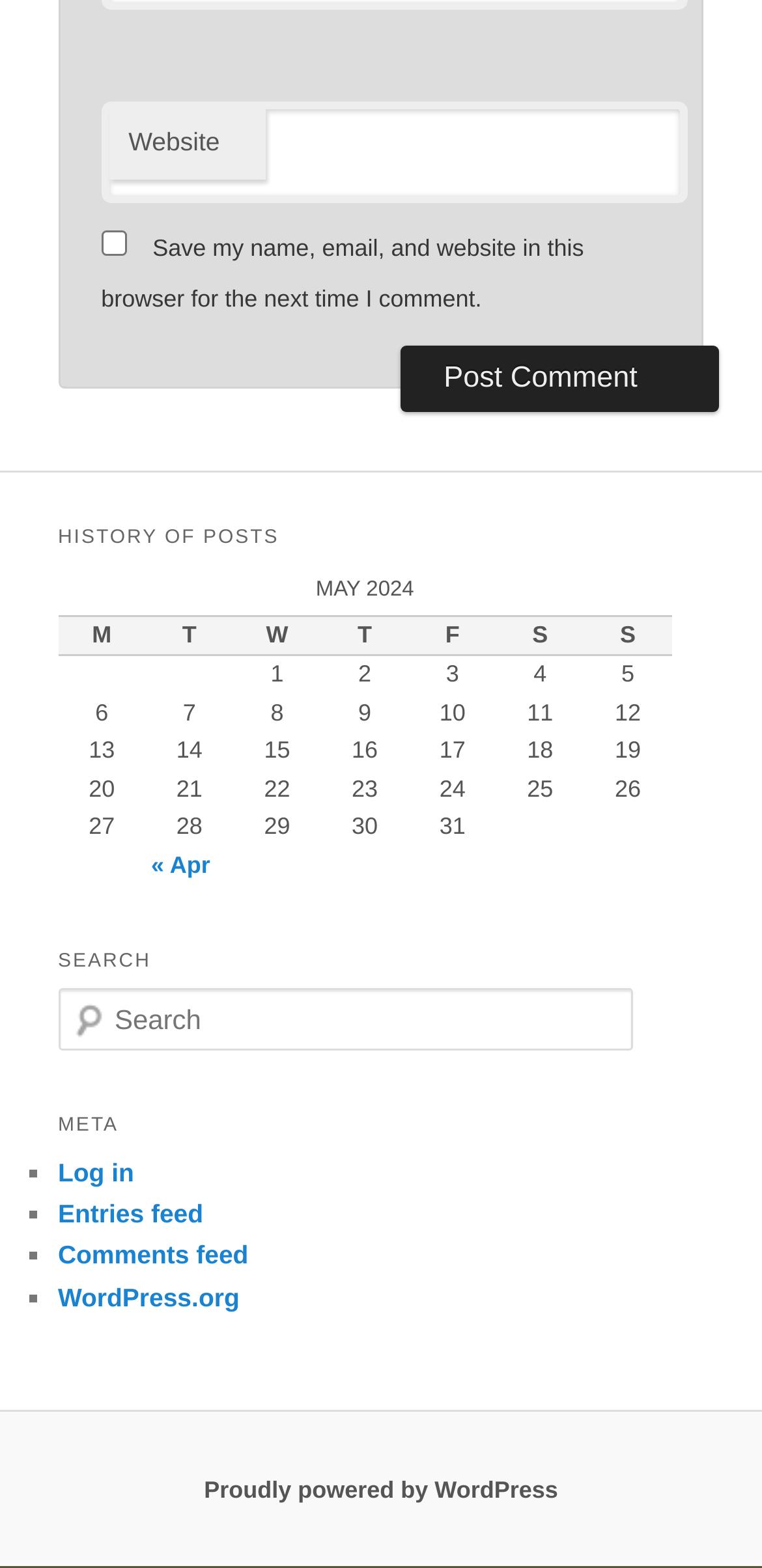Could you determine the bounding box coordinates of the clickable element to complete the instruction: "Search"? Provide the coordinates as four float numbers between 0 and 1, i.e., [left, top, right, bottom].

[0.076, 0.63, 0.832, 0.67]